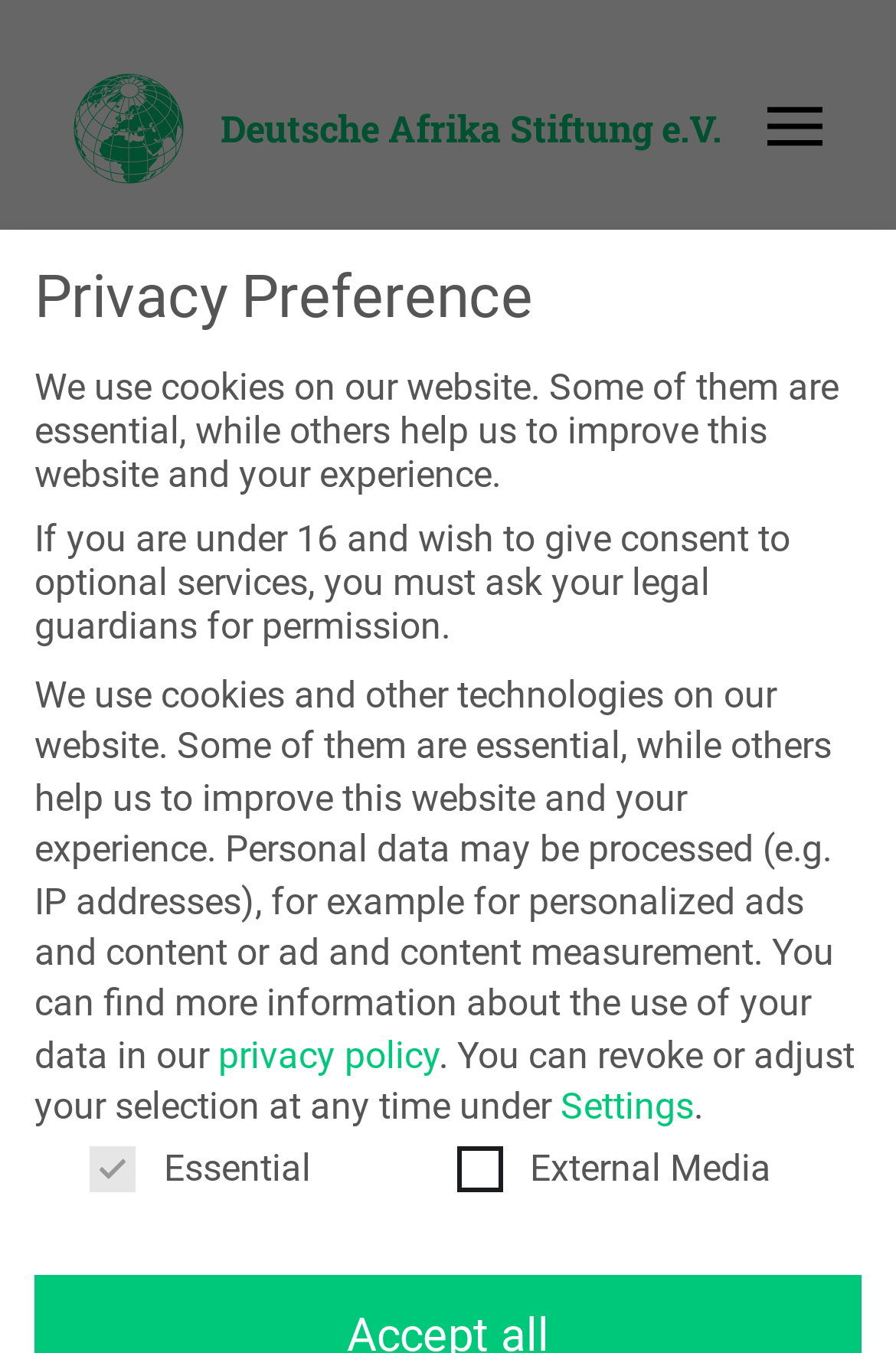Bounding box coordinates should be in the format (top-left x, top-left y, bottom-right x, bottom-right y) and all values should be floating point numbers between 0 and 1. Determine the bounding box coordinate for the UI element described as: privacy policy

[0.244, 0.764, 0.49, 0.796]